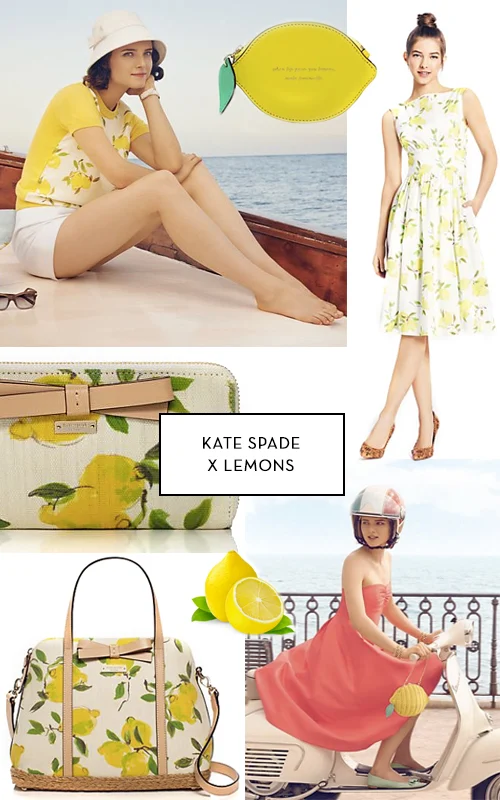How many models are featured in the collage? Based on the image, give a response in one word or a short phrase.

Two